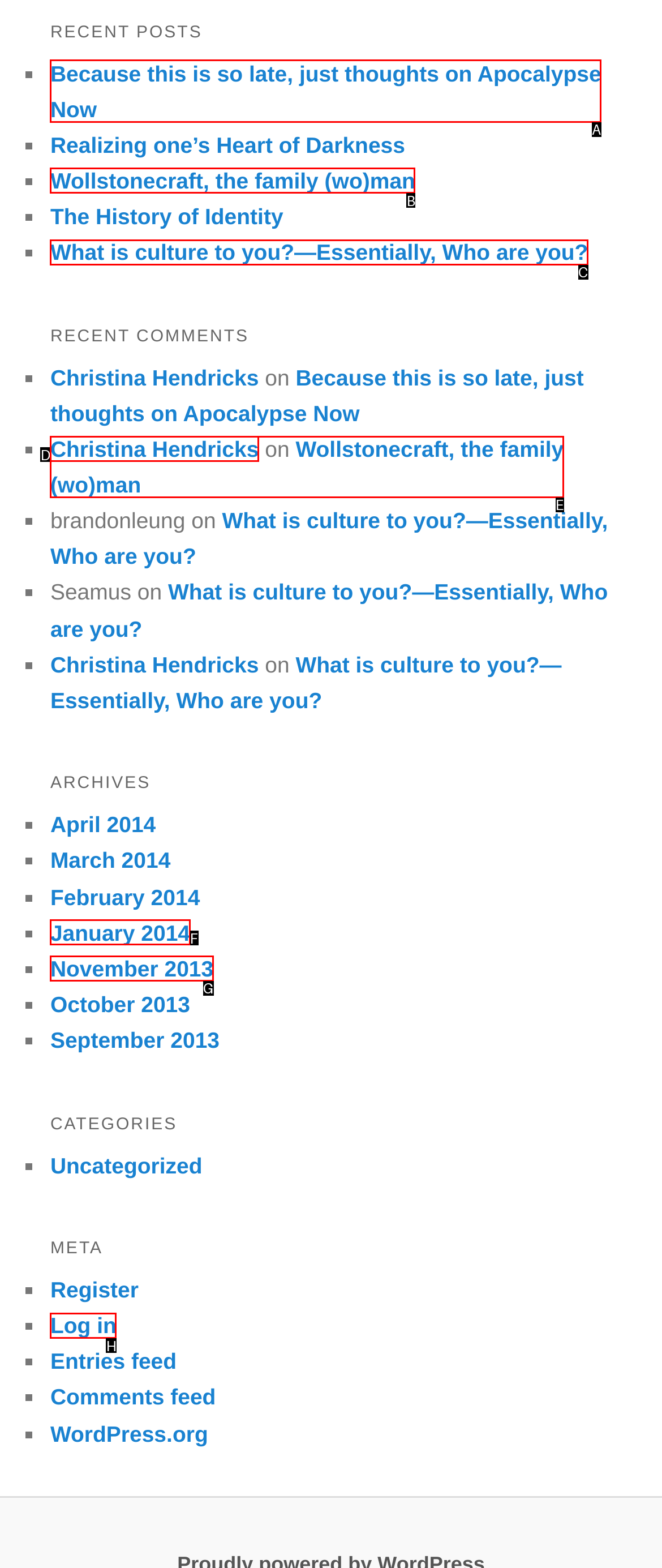Choose the letter of the option you need to click to read the article 'Because this is so late, just thoughts on Apocalypse Now'. Answer with the letter only.

A